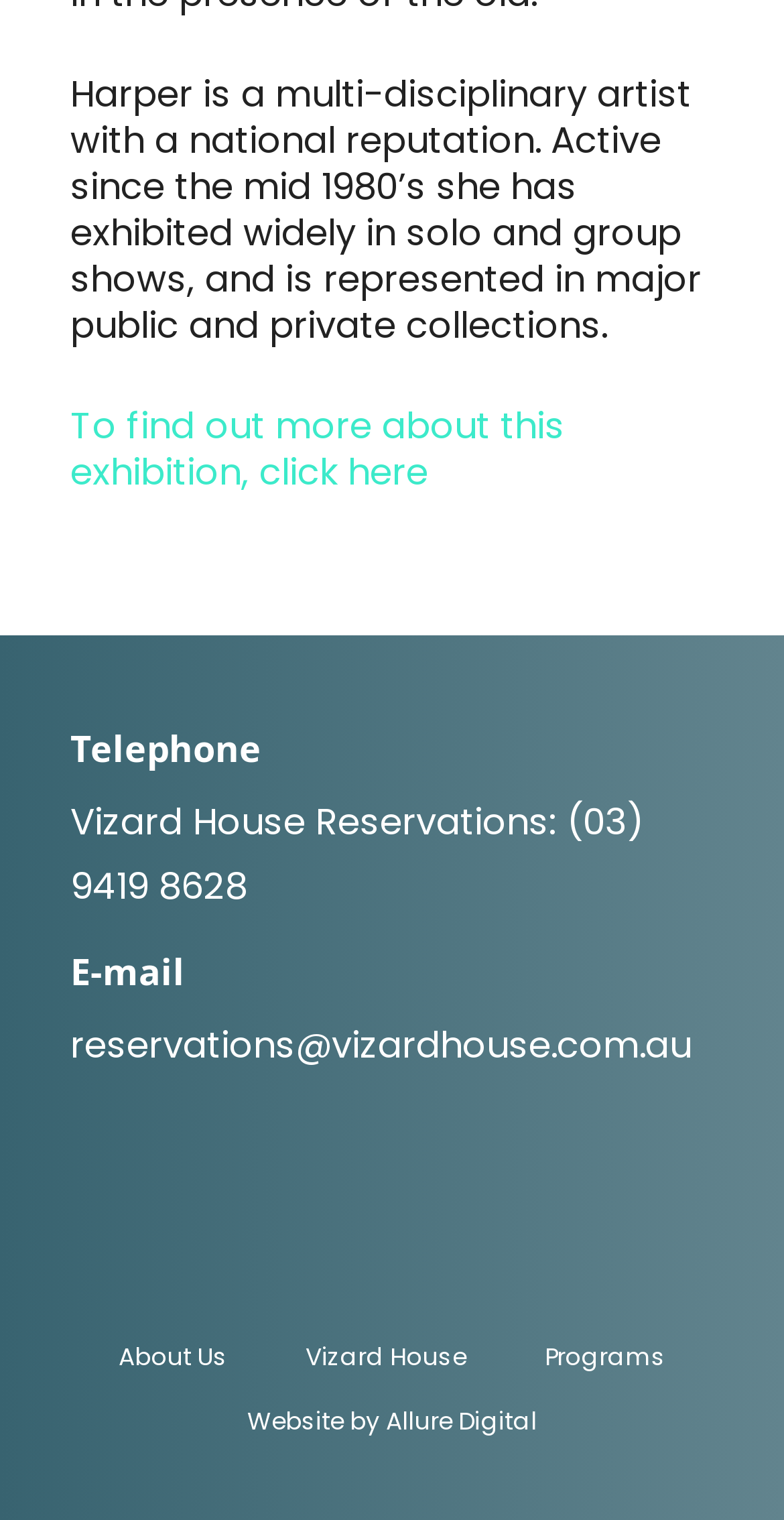Specify the bounding box coordinates (top-left x, top-left y, bottom-right x, bottom-right y) of the UI element in the screenshot that matches this description: Programs

[0.695, 0.881, 0.849, 0.903]